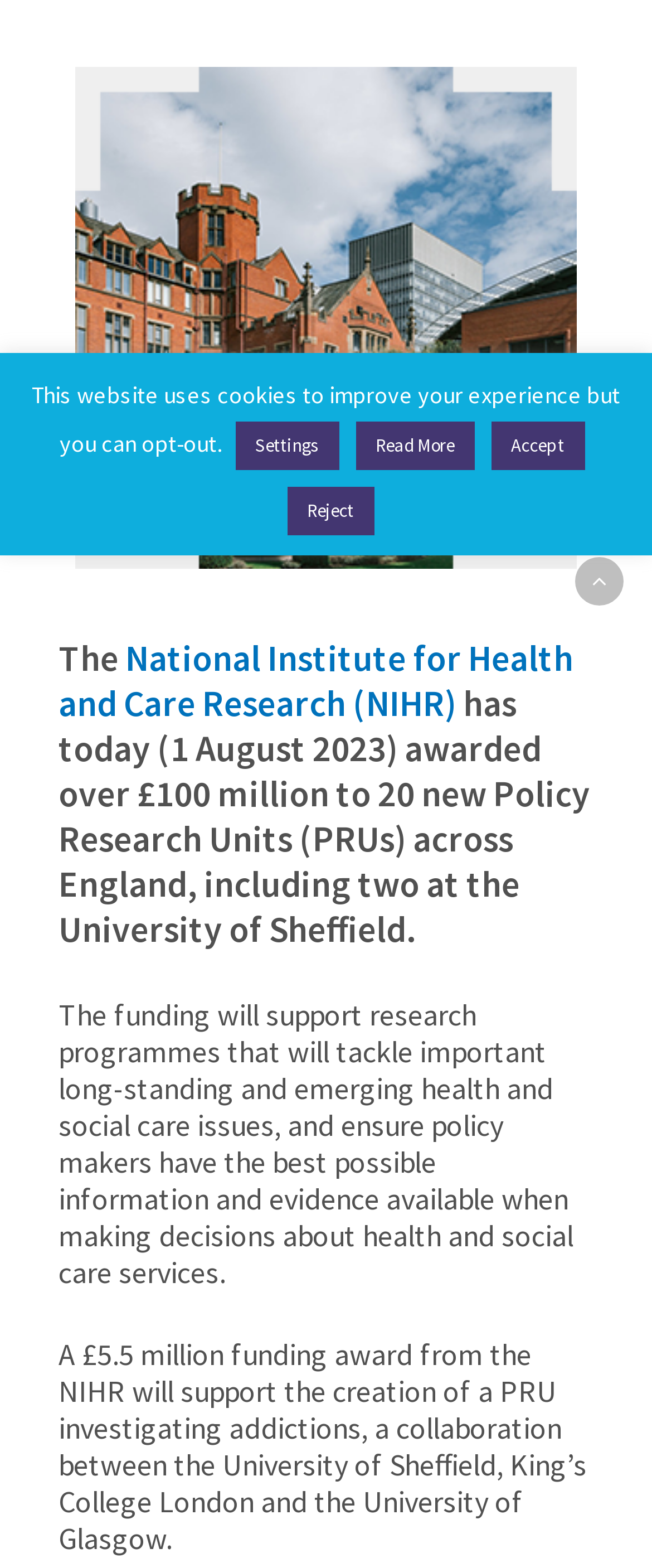Find the bounding box coordinates for the HTML element described as: "Contact". The coordinates should consist of four float values between 0 and 1, i.e., [left, top, right, bottom].

[0.63, 0.066, 0.774, 0.087]